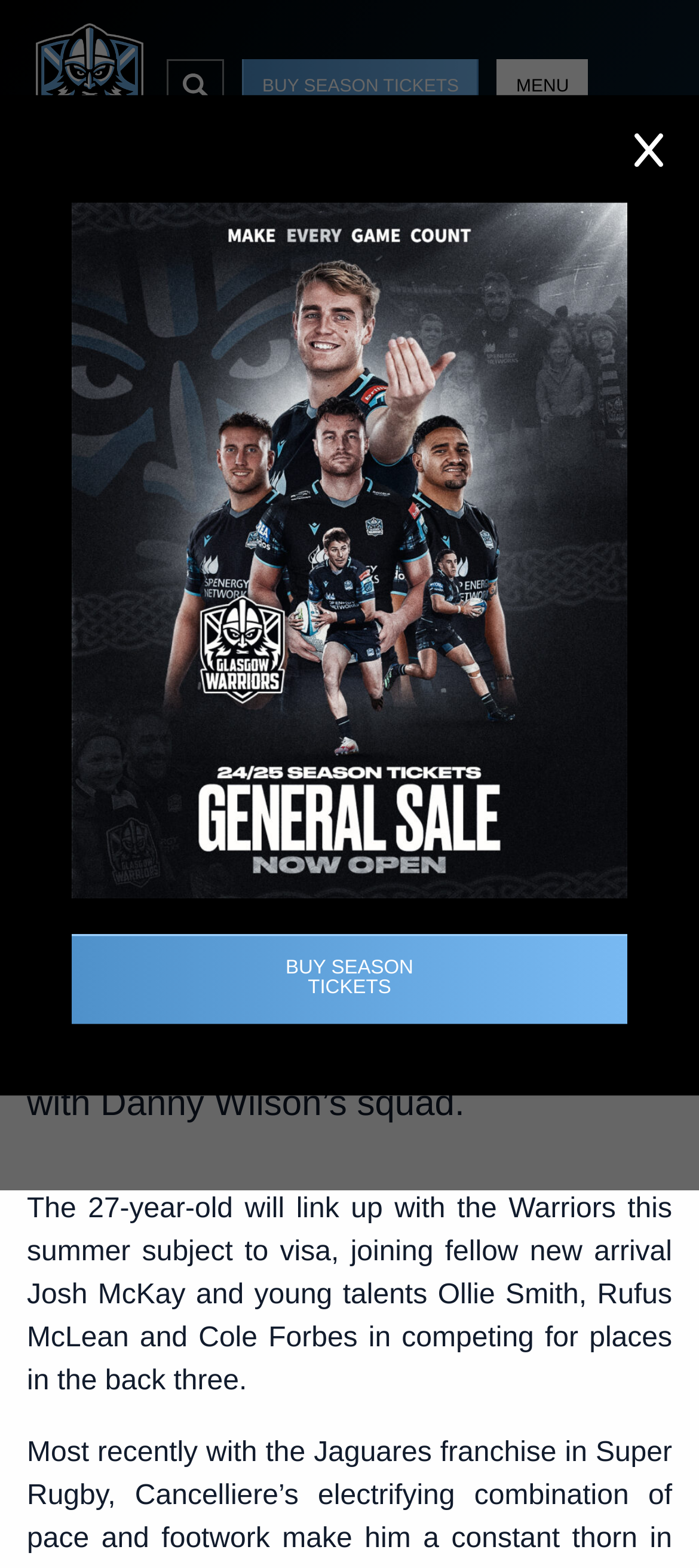Please give a concise answer to this question using a single word or phrase: 
What is the position of Sebastián Cancelliere?

Wing